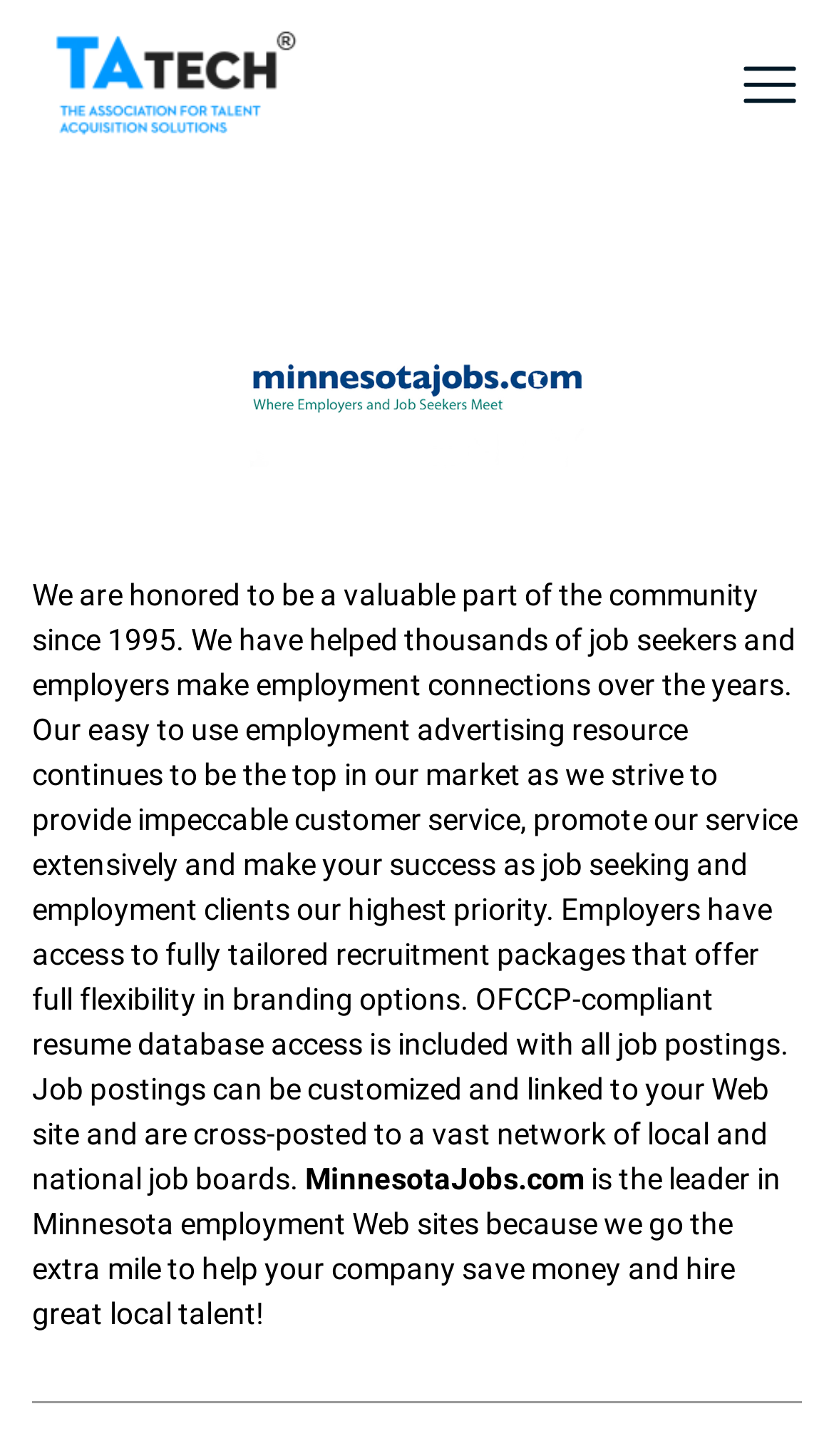Provide a comprehensive description of the webpage.

The webpage is about MinnesotaJobs, a job search platform that has been serving the community since 1995. At the top left of the page, there is a site logo, an image with the text "site-logo". On the top right, there is another link. Below the top section, there is a figure with a company logo, positioned roughly in the middle of the page.

The main content of the page is a block of text that describes the services and benefits of MinnesotaJobs. This text is positioned below the company logo and spans almost the entire width of the page. The text explains that MinnesotaJobs has helped thousands of job seekers and employers make employment connections over the years, and that their easy-to-use employment advertising resource is the top in their market. It also highlights their commitment to customer service, branding options, and OFCCP-compliant resume database access.

Below the main text, there is a link to MinnesotaJobs.com, positioned roughly in the middle of the page. Finally, there is a concluding sentence that emphasizes MinnesotaJobs' leadership in Minnesota employment websites, stating that they go the extra mile to help companies save money and hire great local talent. This sentence is positioned at the bottom of the page, spanning almost the entire width.